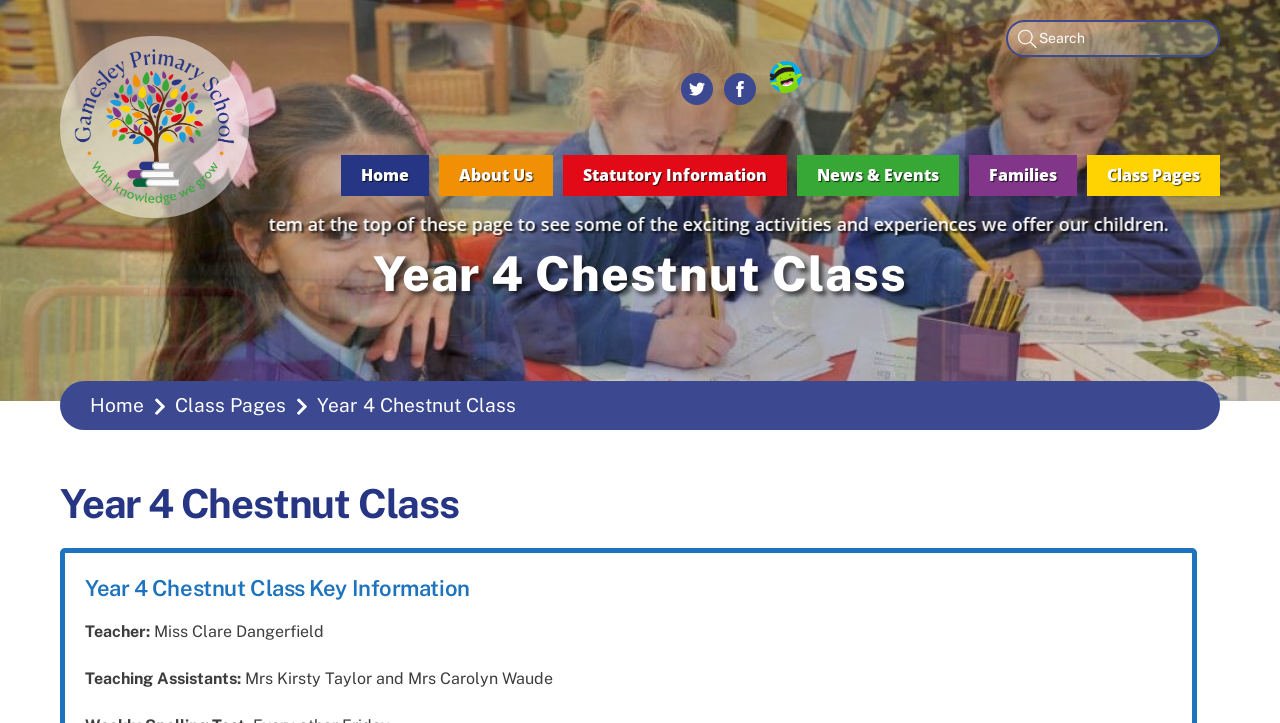Find and indicate the bounding box coordinates of the region you should select to follow the given instruction: "search for something".

[0.209, 0.028, 0.953, 0.079]